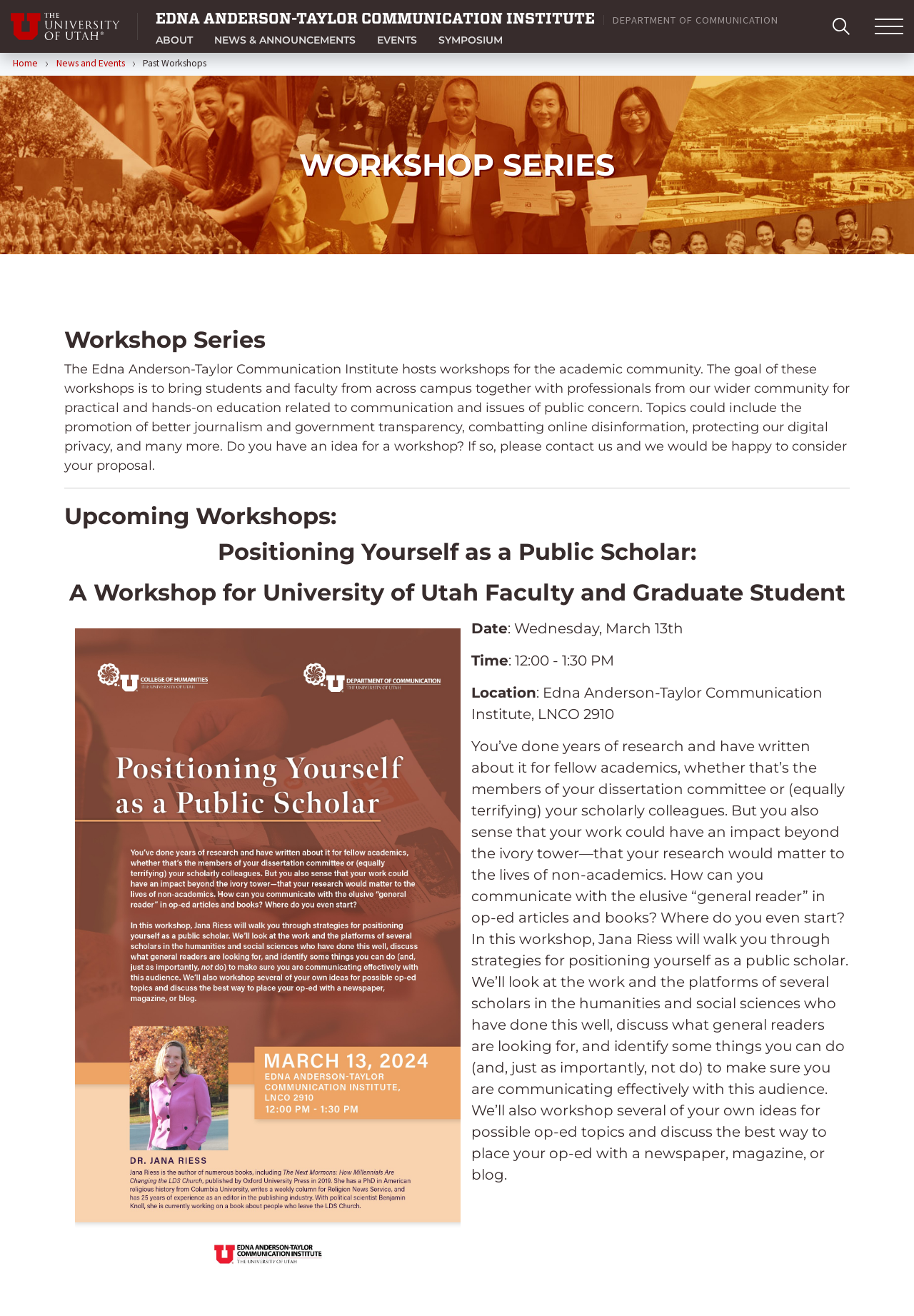Determine the bounding box coordinates for the clickable element required to fulfill the instruction: "Click the 'ABOUT' link". Provide the coordinates as four float numbers between 0 and 1, i.e., [left, top, right, bottom].

[0.159, 0.022, 0.223, 0.04]